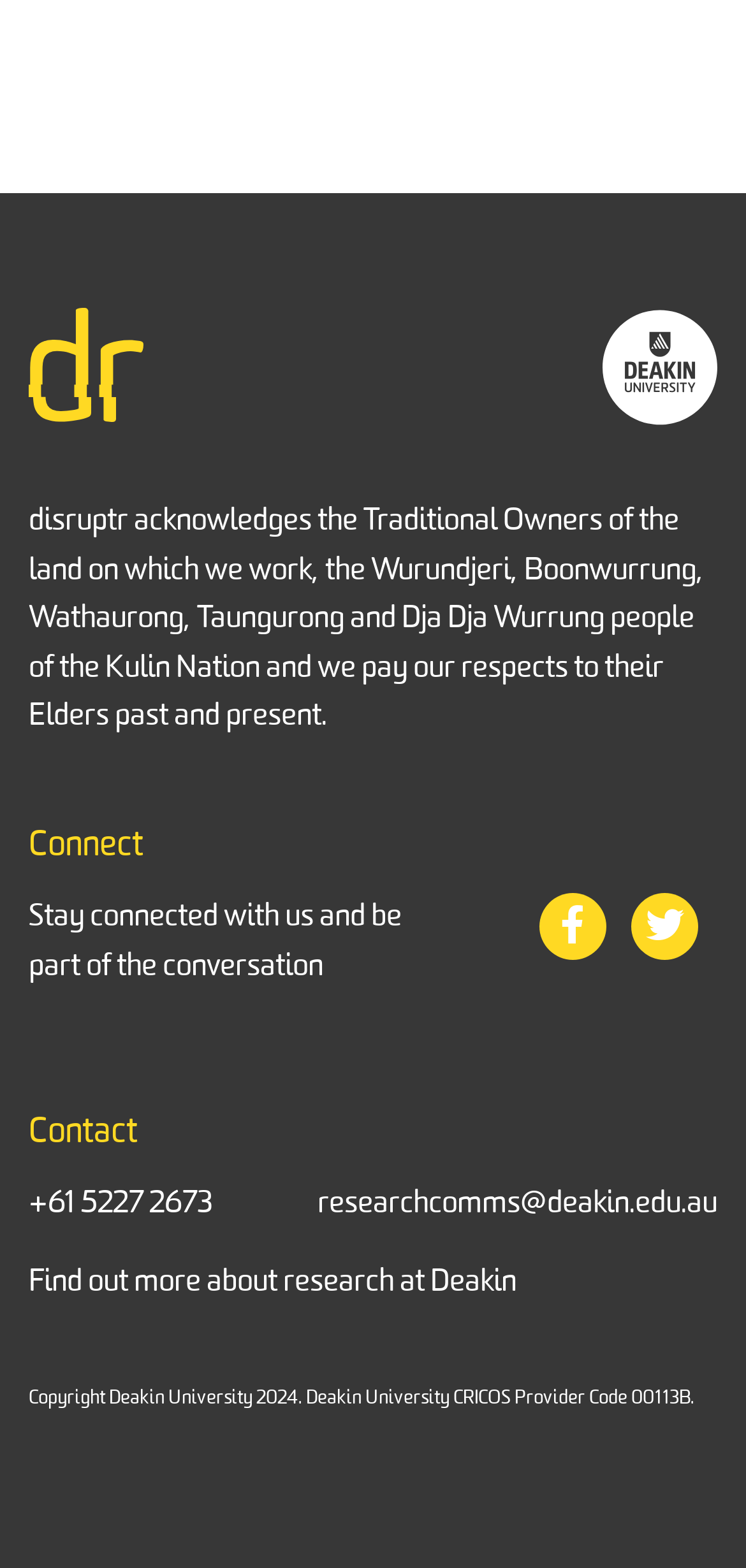What is the nation mentioned in the acknowledgement?
Using the image as a reference, give a one-word or short phrase answer.

Kulin Nation